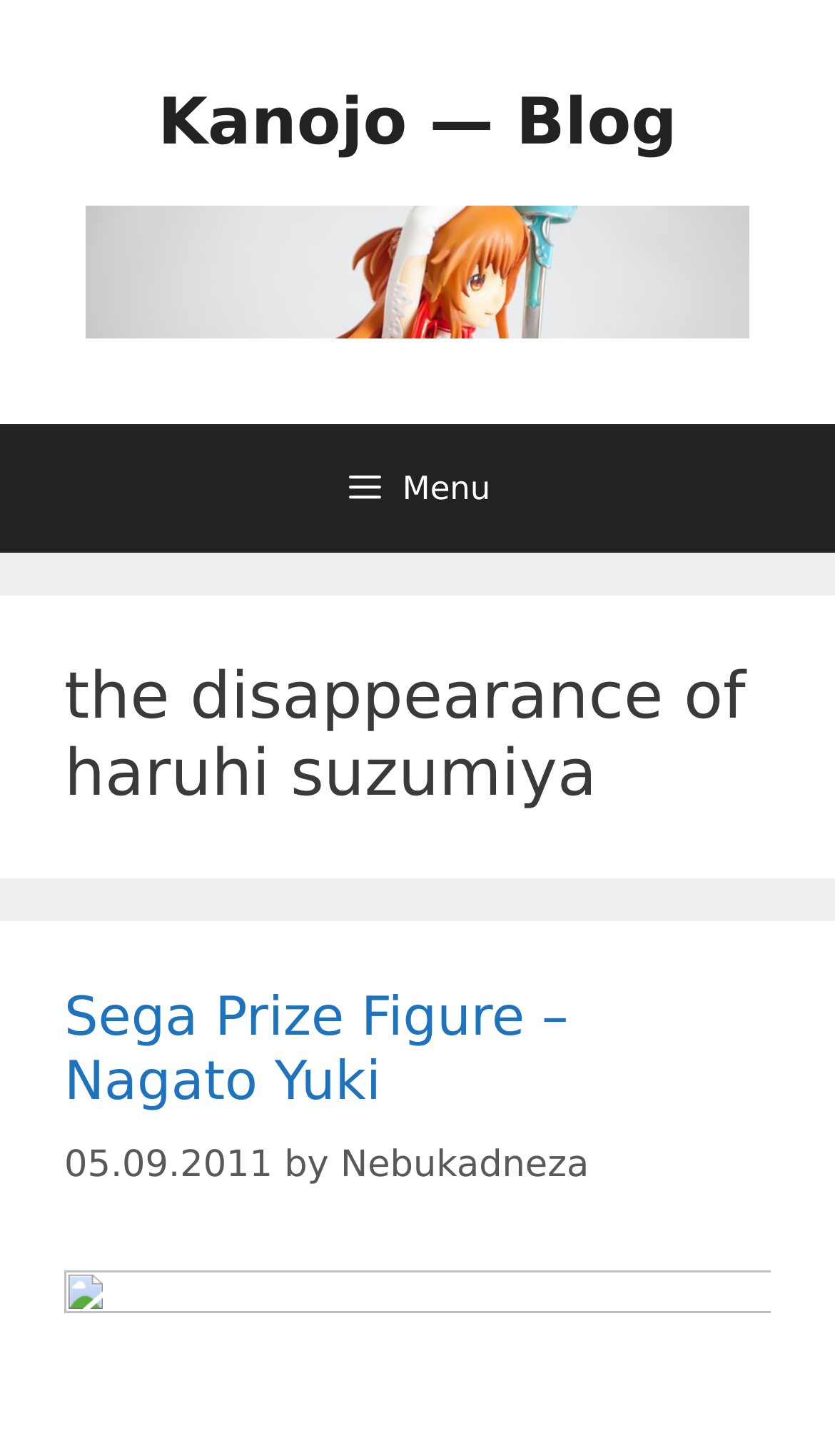What is the title of the current post? Examine the screenshot and reply using just one word or a brief phrase.

the disappearance of haruhi suzumiya